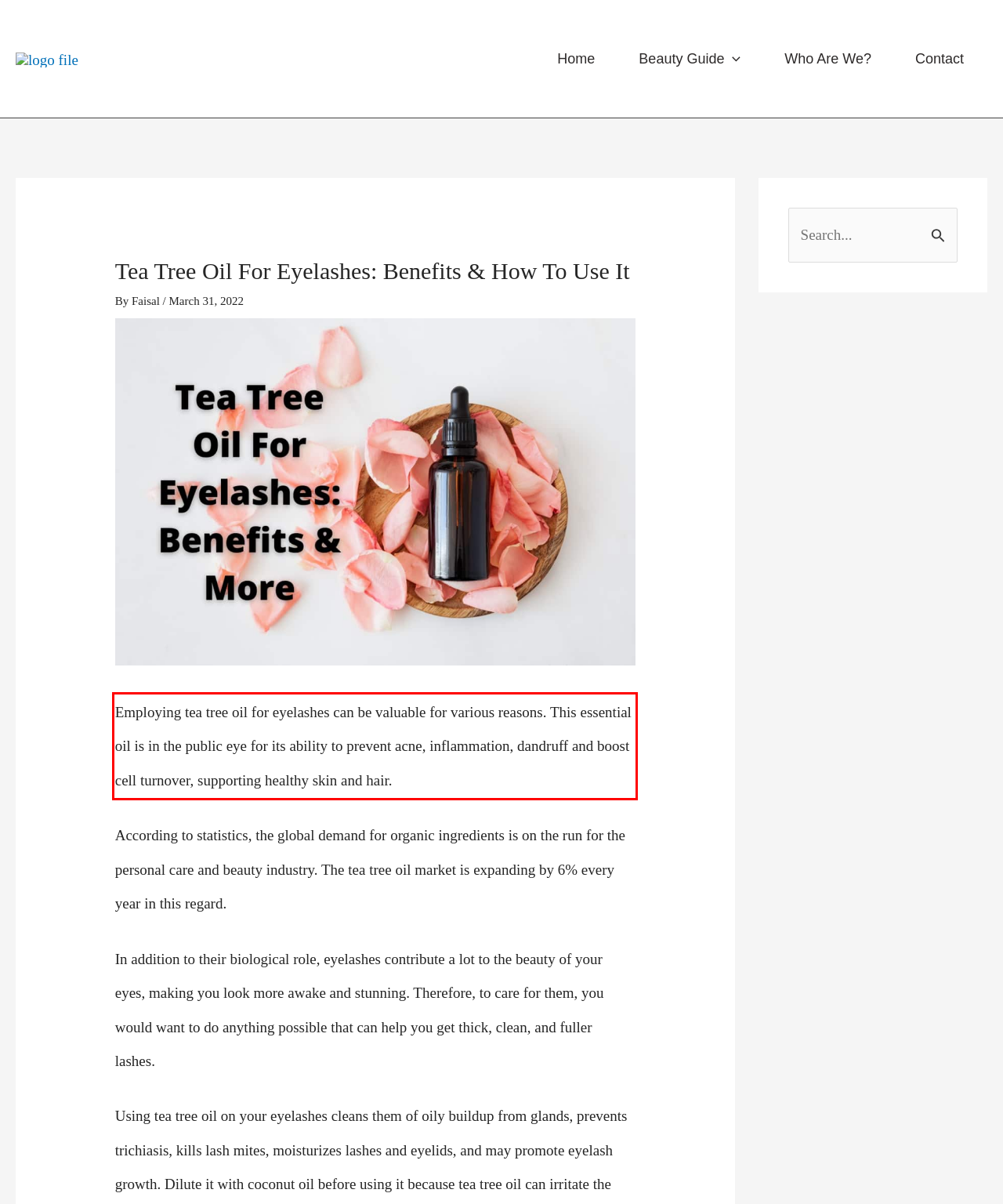You are presented with a screenshot containing a red rectangle. Extract the text found inside this red bounding box.

Employing tea tree oil for eyelashes can be valuable for various reasons. This essential oil is in the public eye for its ability to prevent acne, inflammation, dandruff and boost cell turnover, supporting healthy skin and hair.